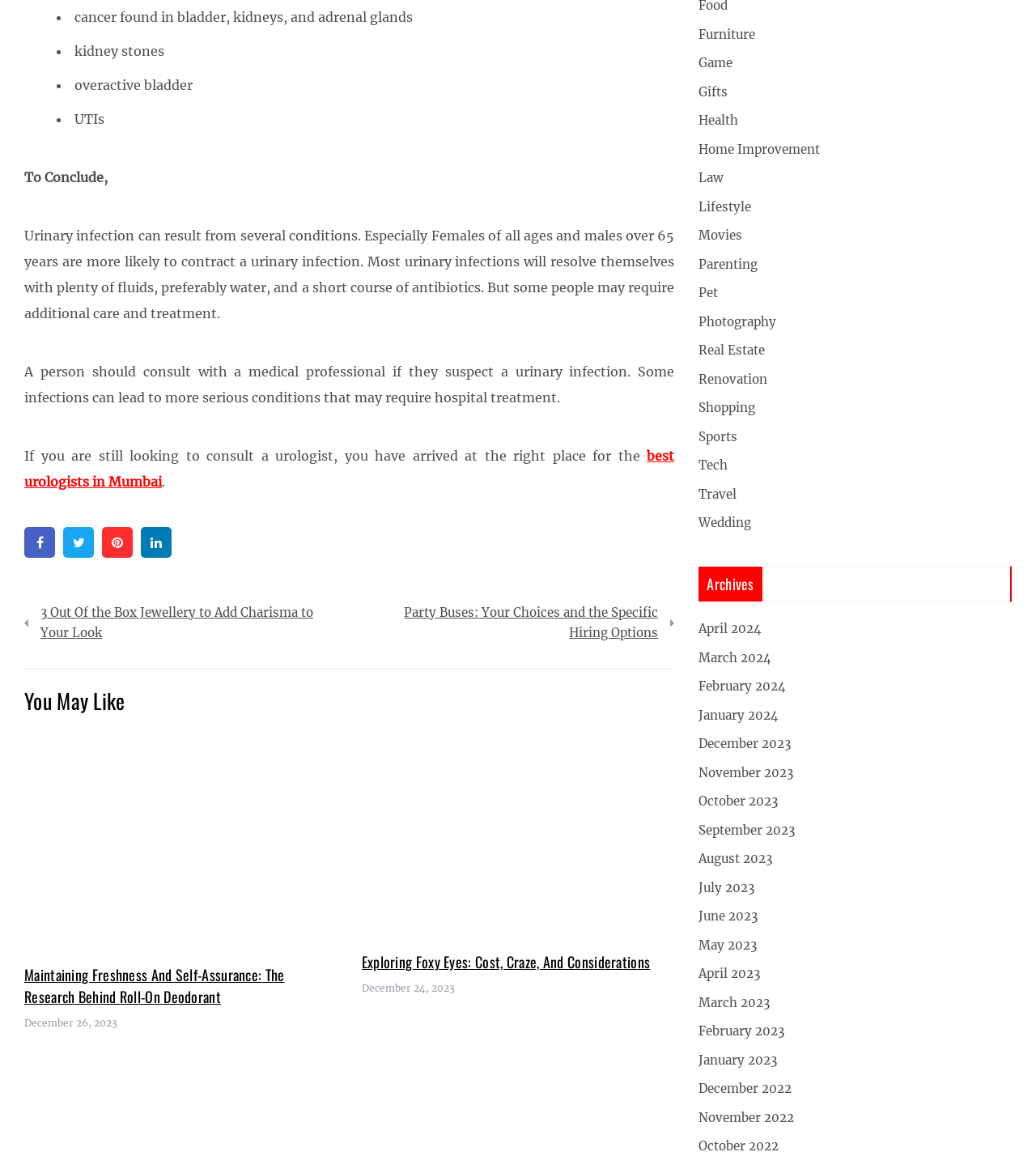Please identify the coordinates of the bounding box for the clickable region that will accomplish this instruction: "visit the Facebook page".

[0.023, 0.451, 0.053, 0.477]